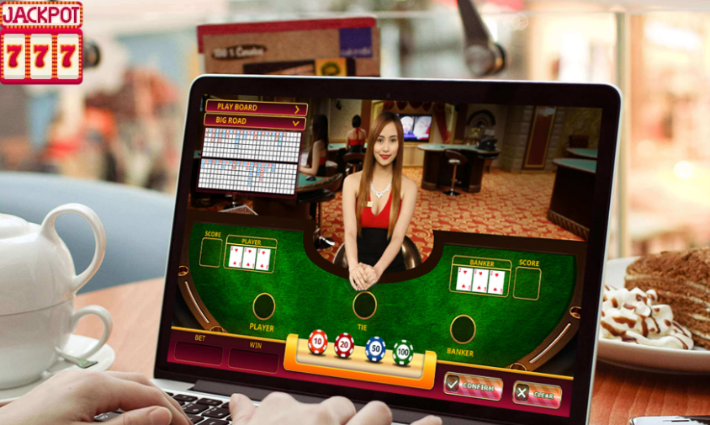Provide a comprehensive description of the image.

The image depicts an engaging online gaming experience displayed on a laptop screen, showcasing a vibrant casino atmosphere. The game features a live dealer, a young woman in a red top, who interacts with players while facilitating the game. Various betting options are presented on the screen, including indicators for "Player," "Tie," and "Banker," along with chips of different denominations prominently displayed for placing bets. 

In the background, a stylish casino setting is visible, enhancing the immersive experience. There is also a cup of coffee beside the laptop, suggesting a relaxed environment where players can enjoy their gaming experience. The top of the screen features the "JACKPOT 777" logo, signaling a potential big win for players. Overall, this image captures the excitement and convenience of playing casino games online.